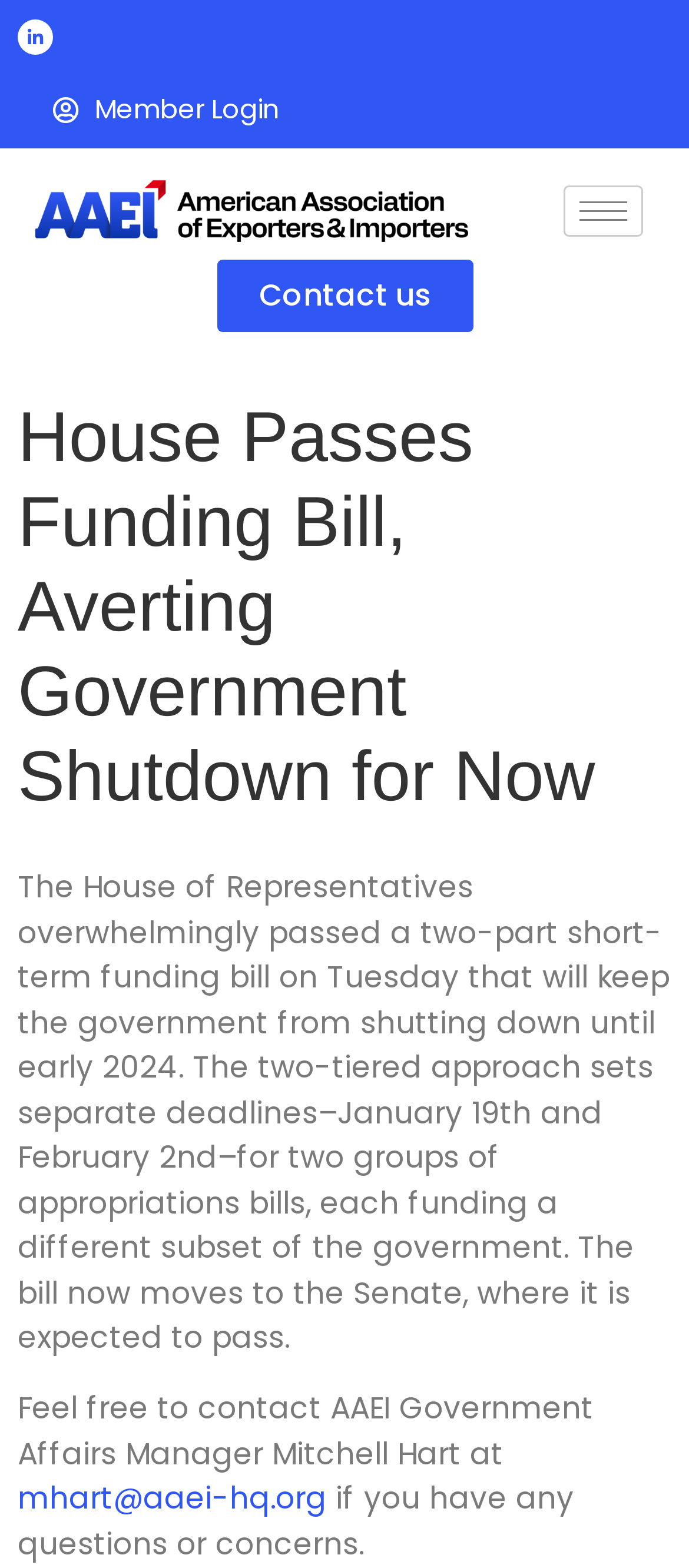Please analyze the image and provide a thorough answer to the question:
How many separate deadlines are set for appropriations bills?

The webpage states that the two-tiered approach sets separate deadlines–January 19th and February 2nd–for two groups of appropriations bills. This indicates that there are two separate deadlines set for the appropriations bills.